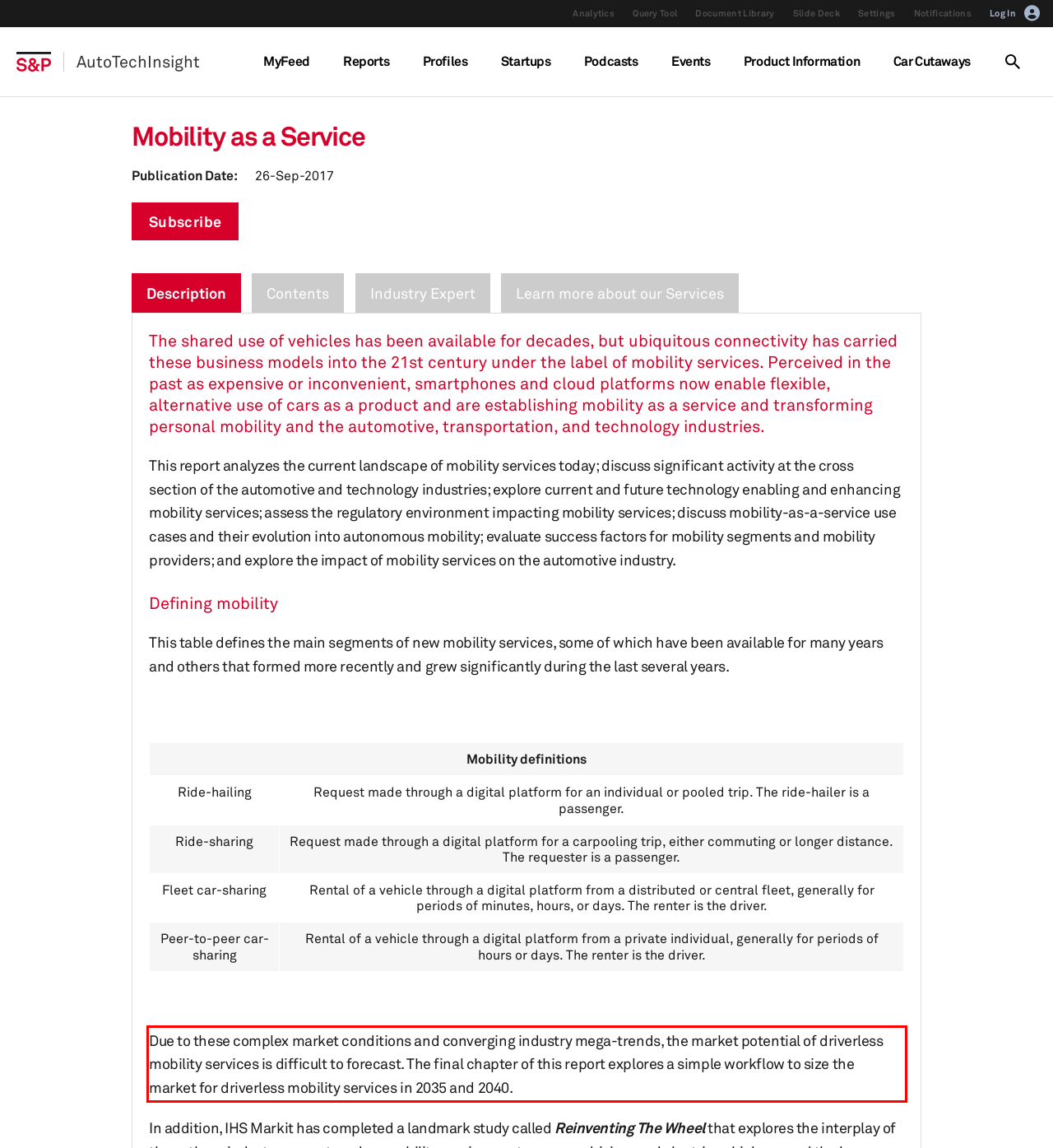Please examine the screenshot of the webpage and read the text present within the red rectangle bounding box.

Due to these complex market conditions and converging industry mega-trends, the market potential of driverless mobility services is difficult to forecast. The final chapter of this report explores a simple workflow to size the market for driverless mobility services in 2035 and 2040.